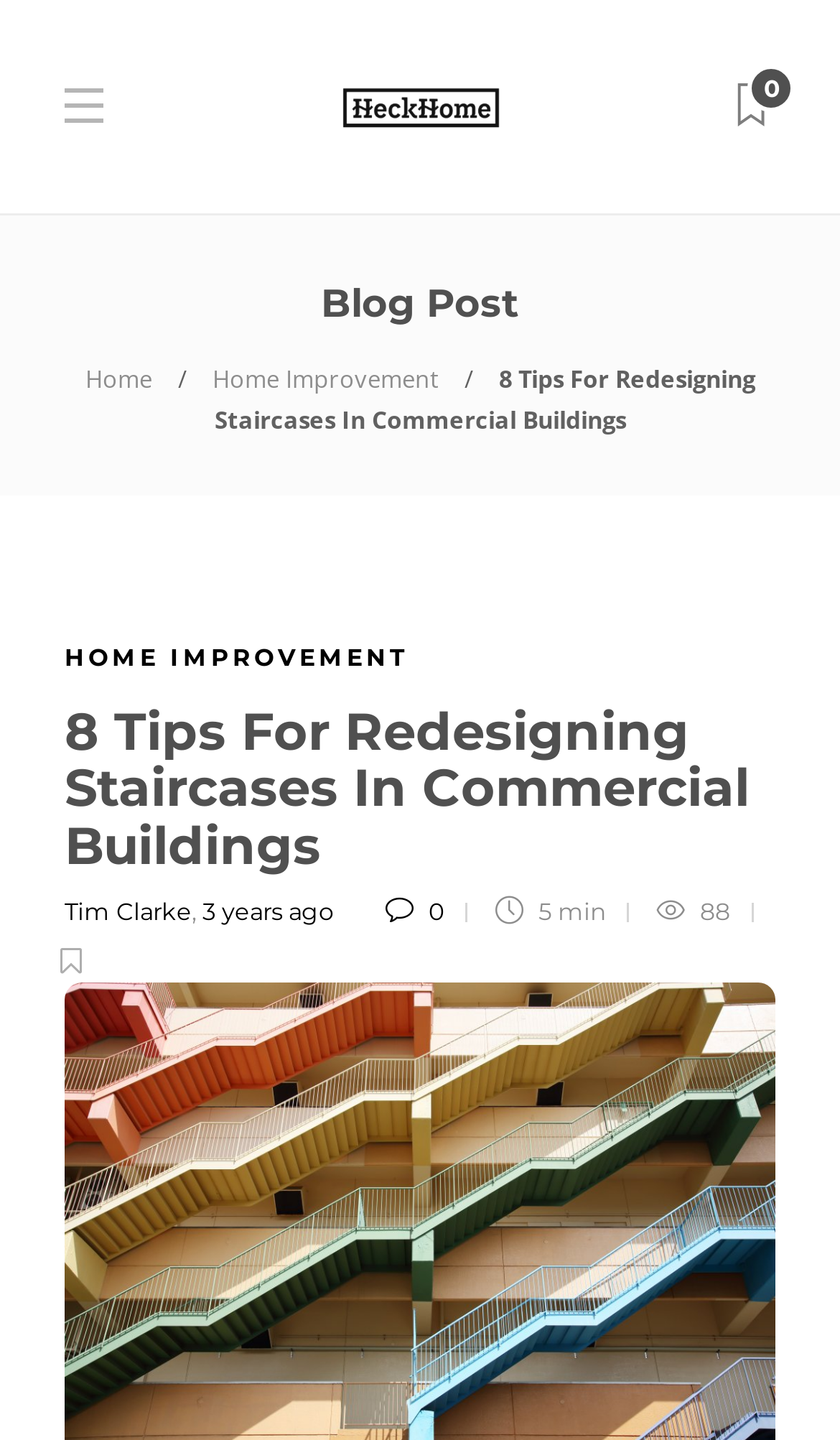What is the age of the blog post?
Please answer the question with a detailed response using the information from the screenshot.

I determined the age of the post by looking at the link '3 years ago' located below the title of the blog post, which suggests that the post was published 3 years ago.